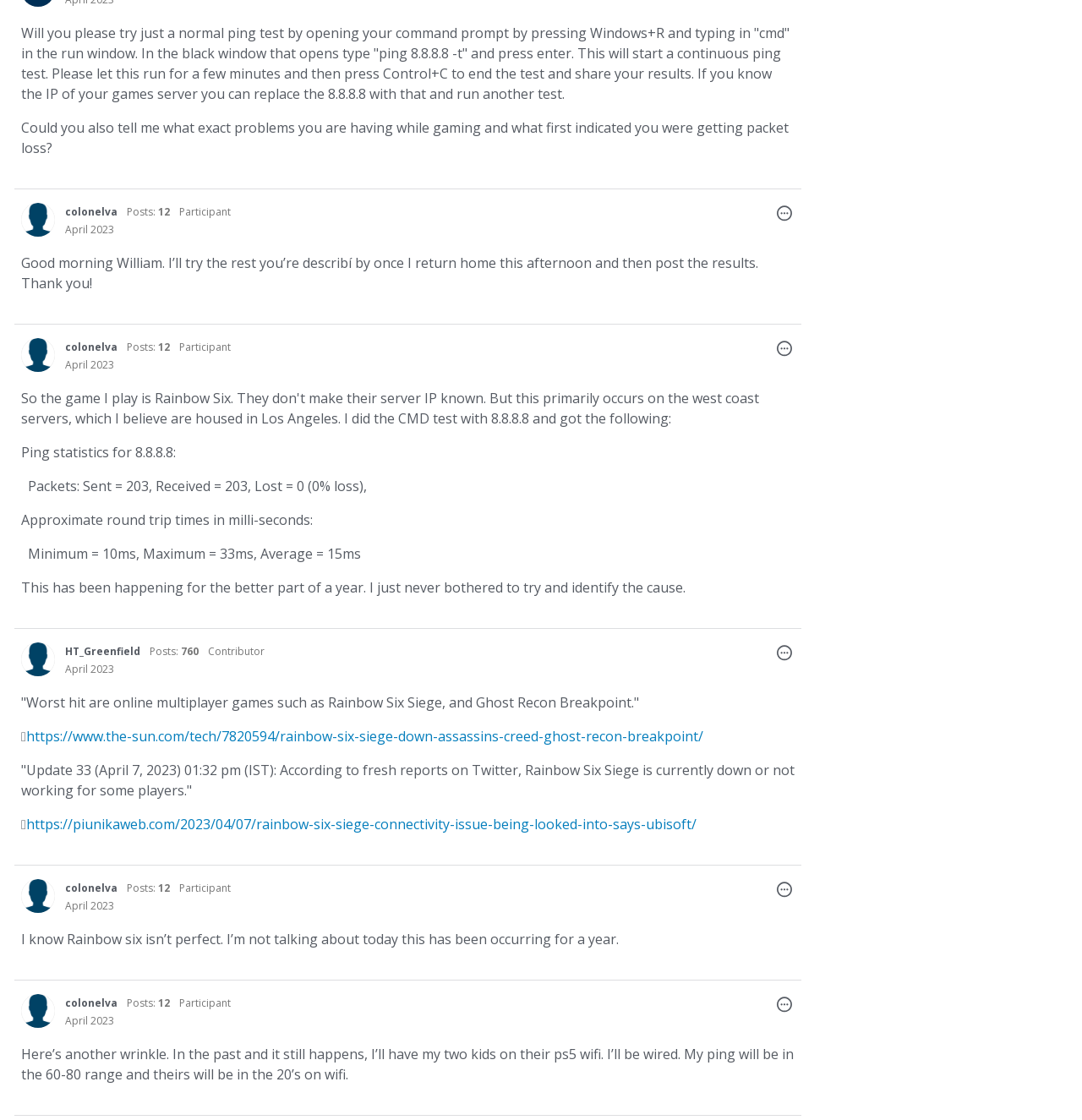Please reply to the following question using a single word or phrase: 
What is the packet loss percentage in the ping test result?

0% loss